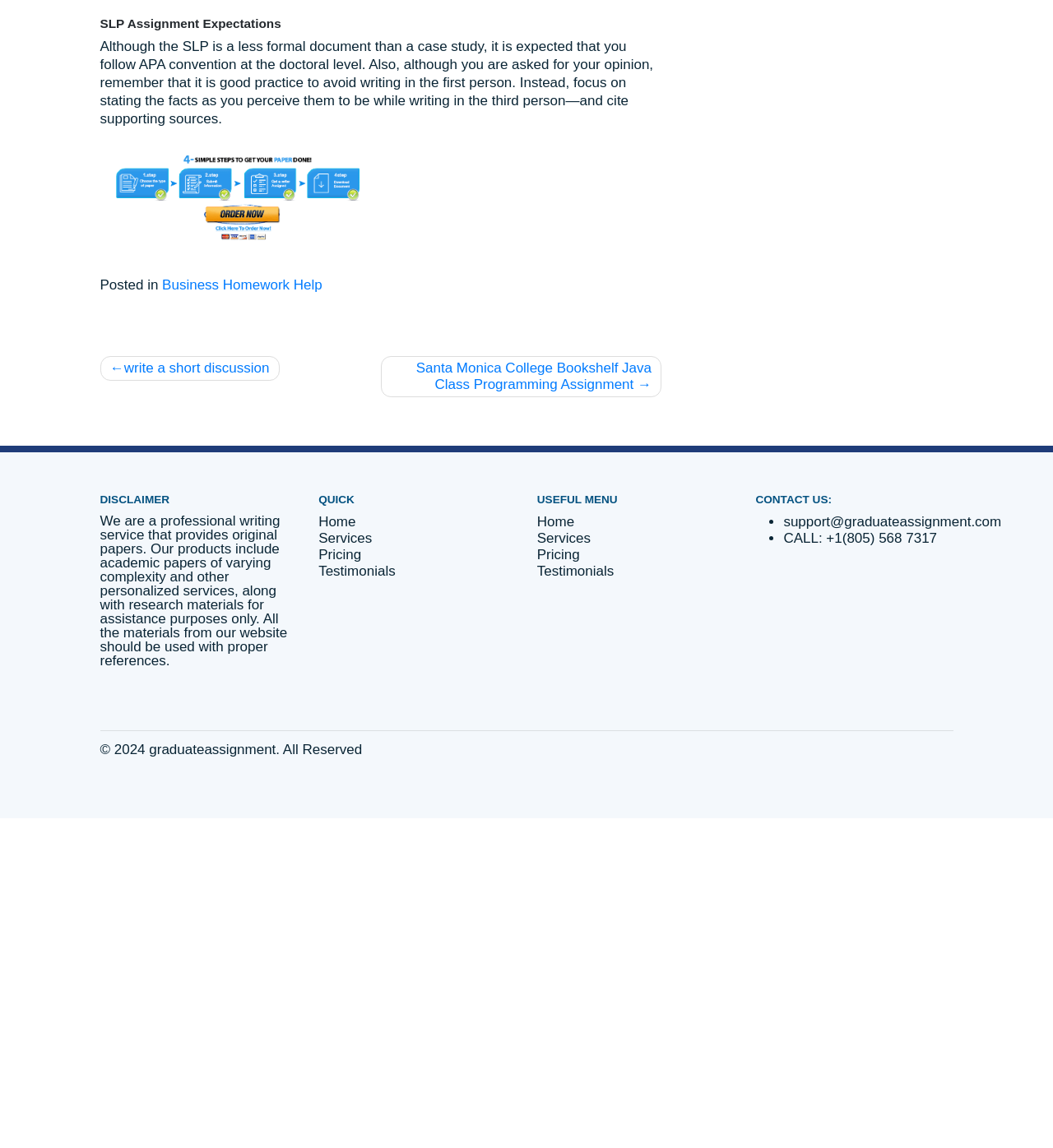Determine the bounding box coordinates of the clickable region to carry out the instruction: "Click on 'Business Homework Help'".

[0.181, 0.446, 0.36, 0.462]